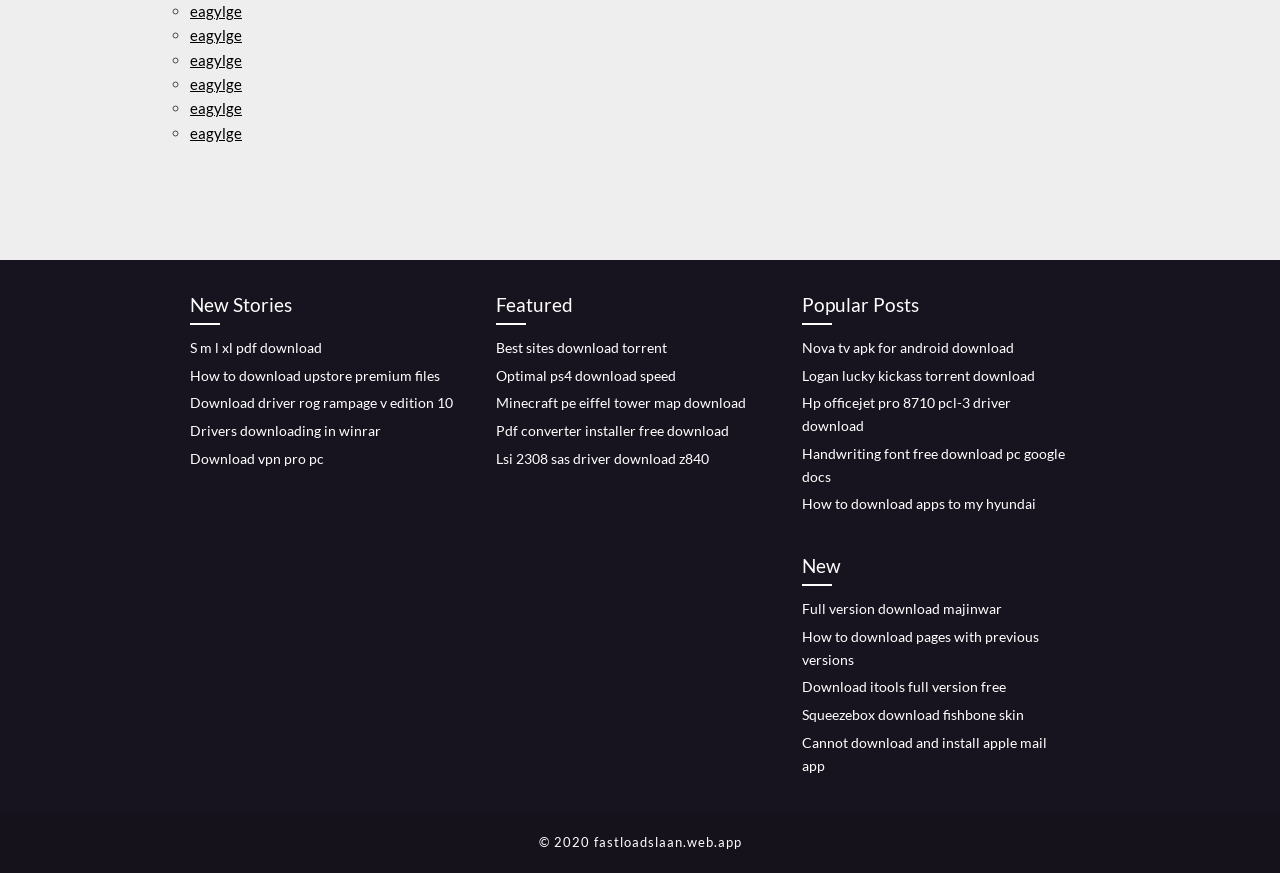With reference to the image, please provide a detailed answer to the following question: What is the category of the first link?

The first link is categorized under 'New Stories' because it is located under the heading 'New Stories' which is a category or section on the webpage.